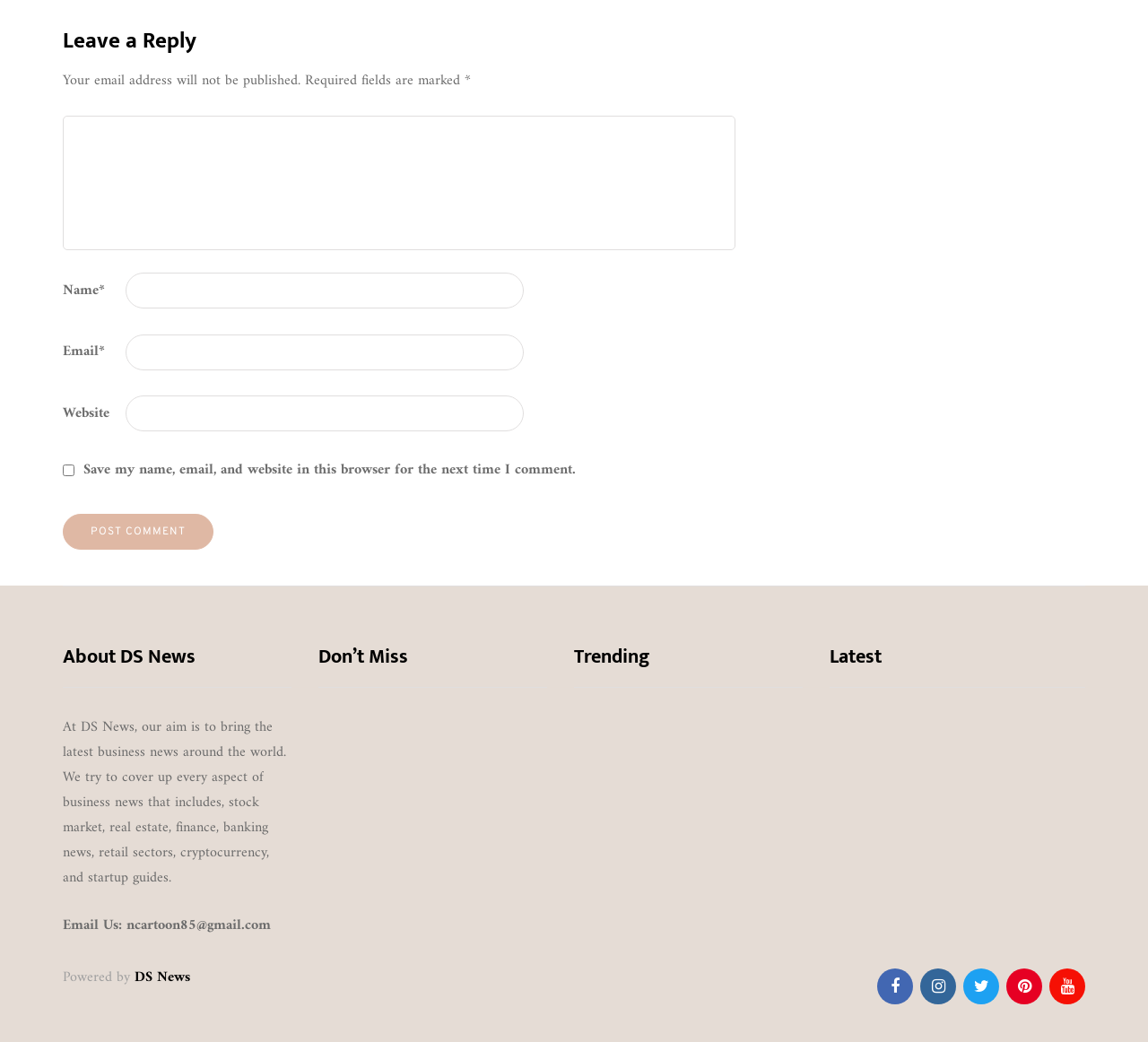Identify the bounding box coordinates for the element you need to click to achieve the following task: "Enter your name". Provide the bounding box coordinates as four float numbers between 0 and 1, in the form [left, top, right, bottom].

[0.055, 0.267, 0.641, 0.296]